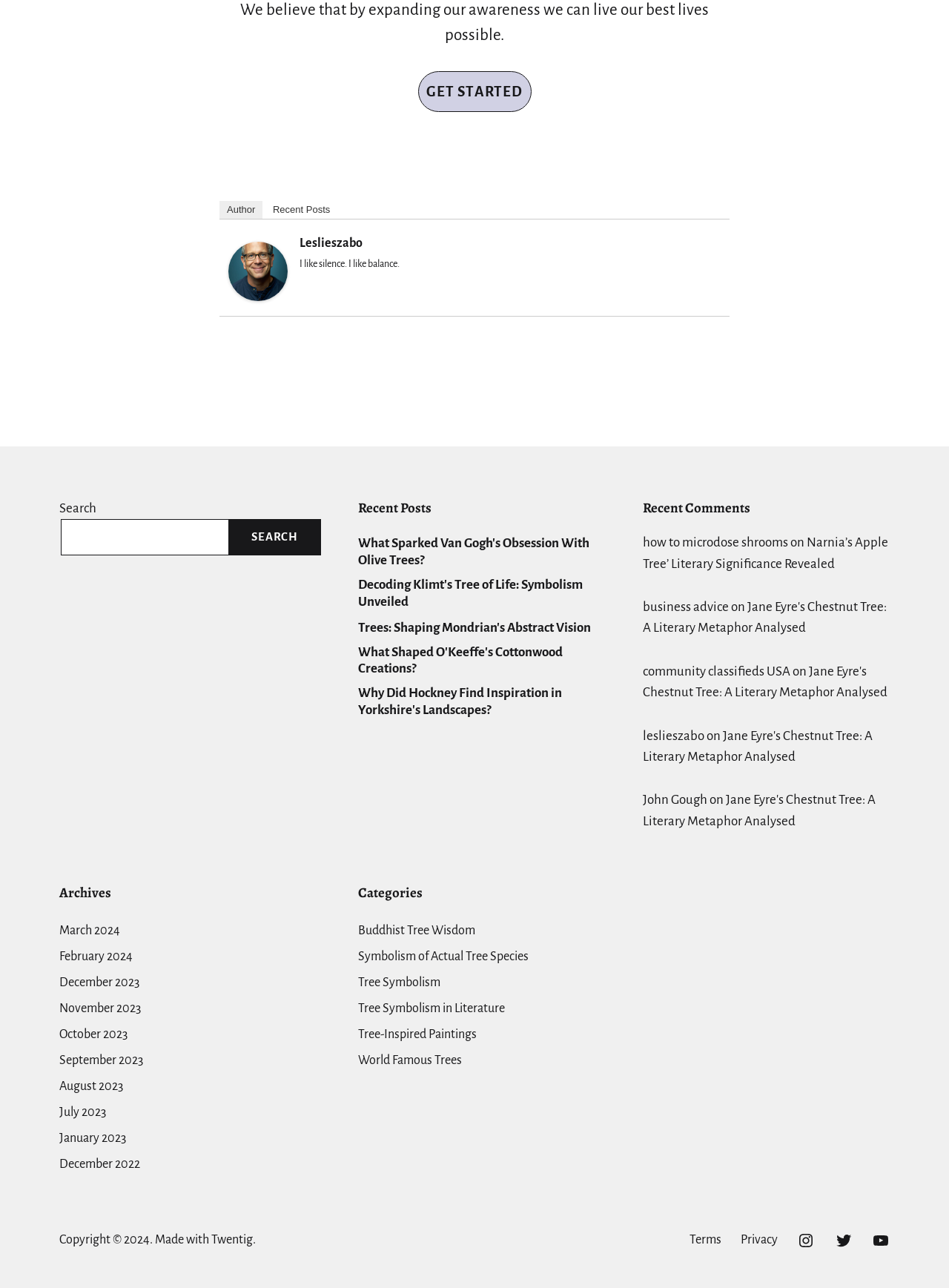Given the webpage screenshot and the description, determine the bounding box coordinates (top-left x, top-left y, bottom-right x, bottom-right y) that define the location of the UI element matching this description: parent_node: Search name="s" placeholder="Search..."

None